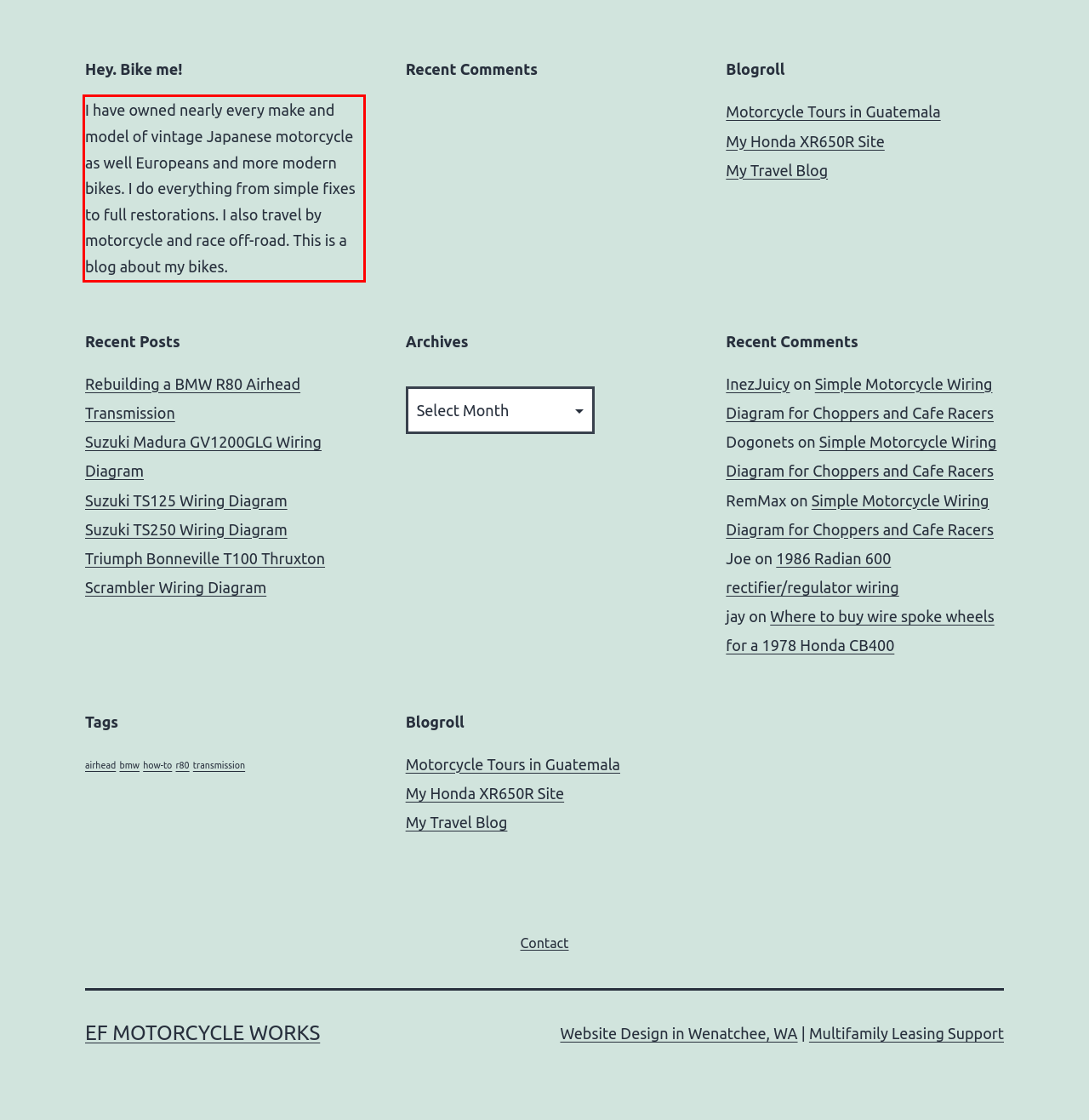Given a screenshot of a webpage containing a red rectangle bounding box, extract and provide the text content found within the red bounding box.

I have owned nearly every make and model of vintage Japanese motorcycle as well Europeans and more modern bikes. I do everything from simple fixes to full restorations. I also travel by motorcycle and race off-road. This is a blog about my bikes.